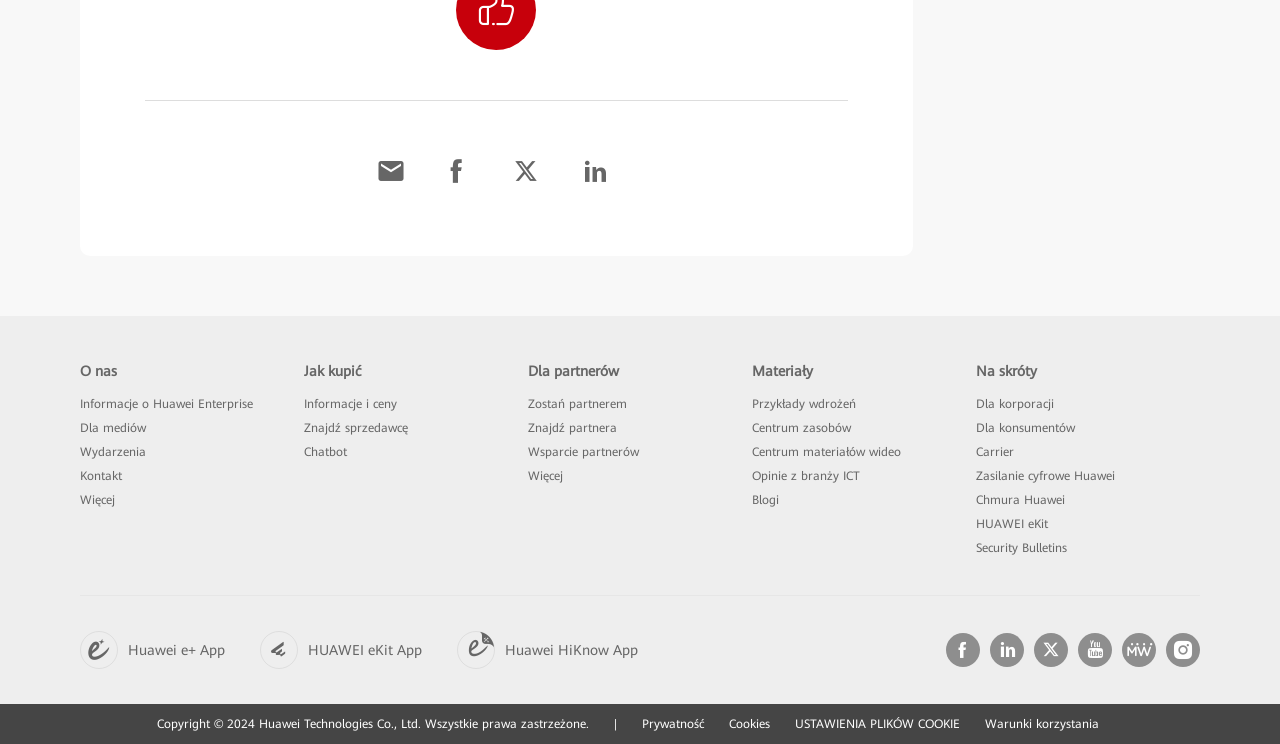Can you specify the bounding box coordinates of the area that needs to be clicked to fulfill the following instruction: "Click on O nas"?

[0.062, 0.488, 0.091, 0.509]